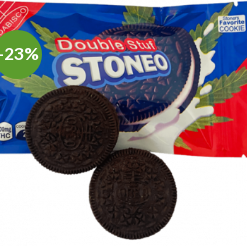What is the design of the cookies?
Answer briefly with a single word or phrase based on the image.

Chocolate sandwich